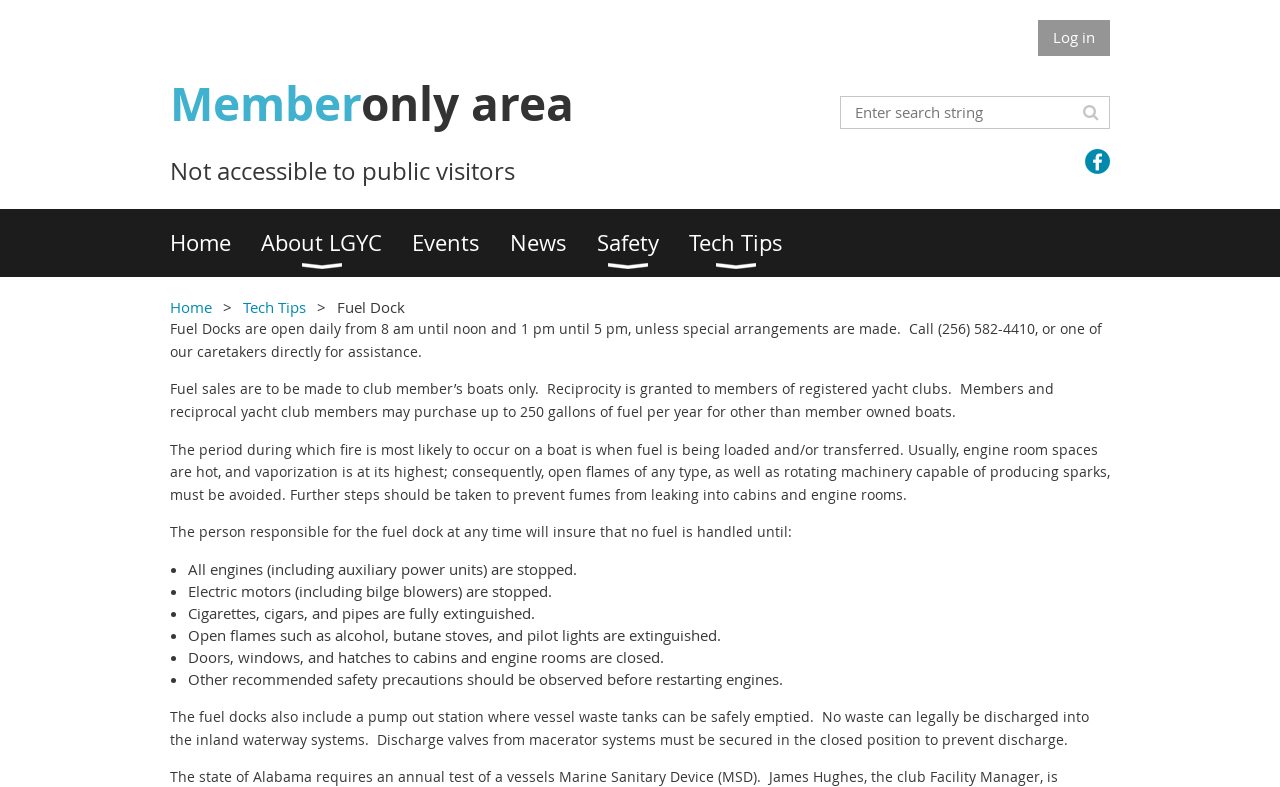Please identify the bounding box coordinates of the region to click in order to complete the given instruction: "Log in". The coordinates should be four float numbers between 0 and 1, i.e., [left, top, right, bottom].

[0.811, 0.025, 0.867, 0.071]